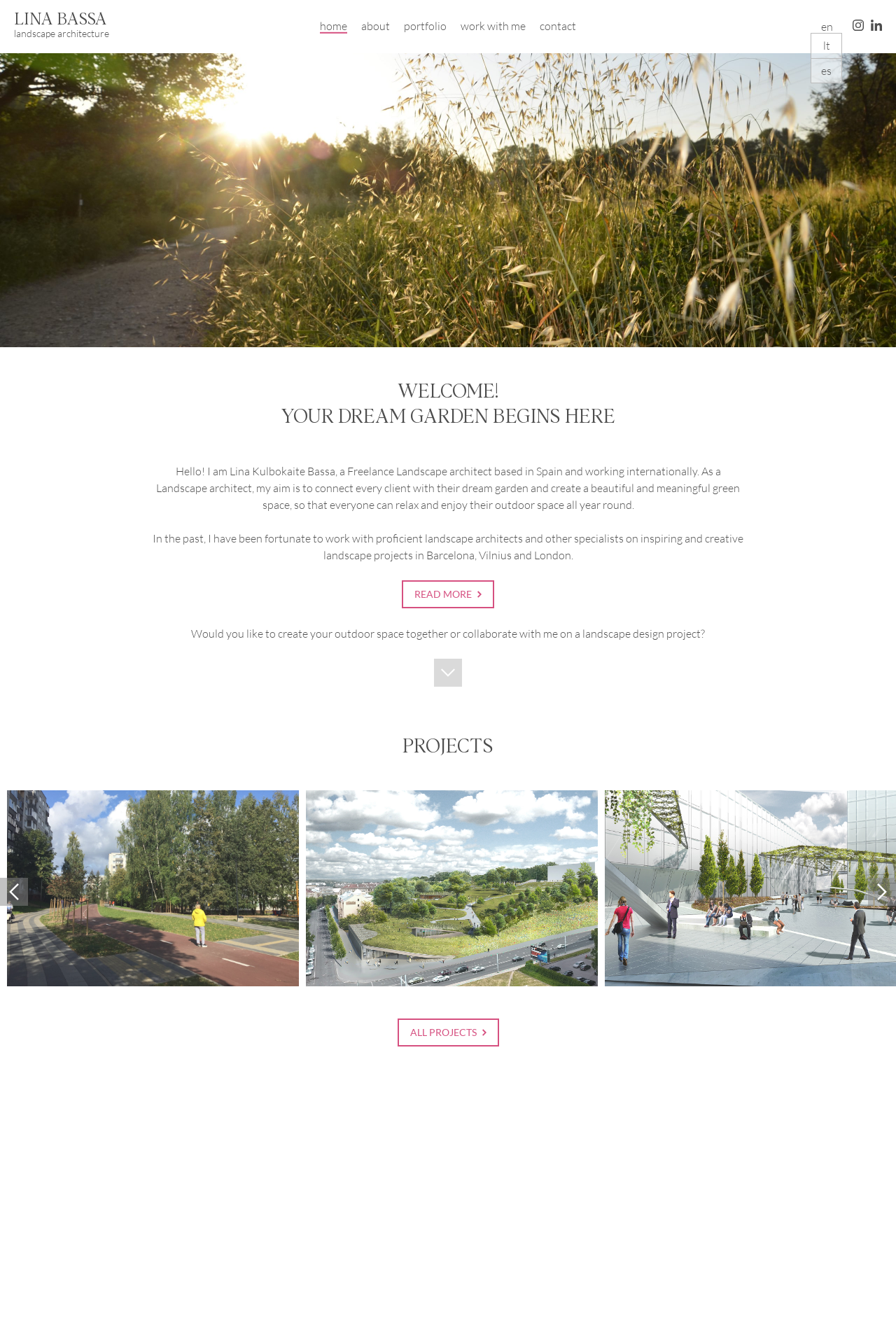What is the language of the webpage?
Answer the question with a thorough and detailed explanation.

Although the webpage provides links to switch to other languages, such as 'lt' and 'es', the default language of the webpage is English, as evident from the static text elements and headings.